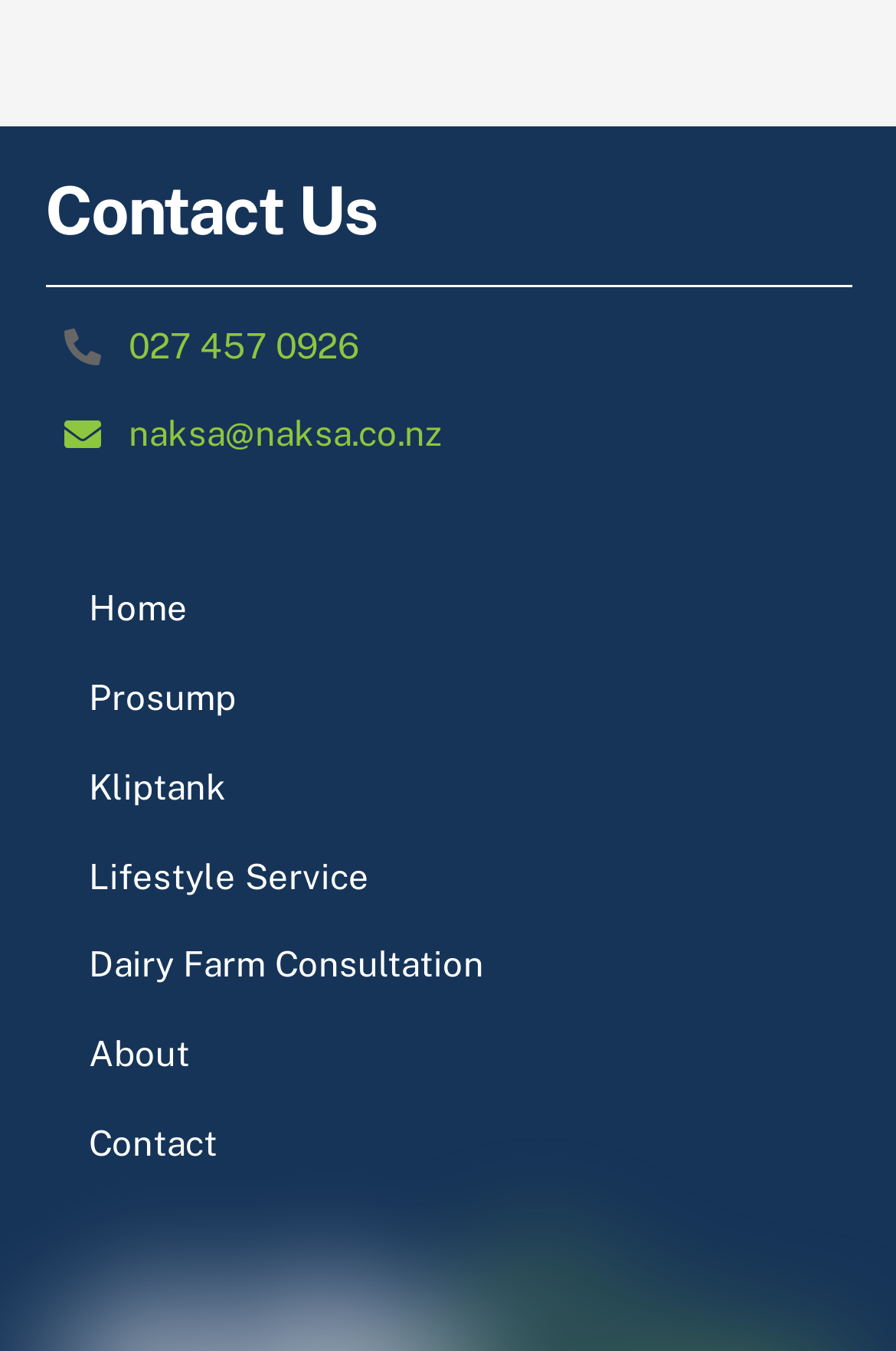Examine the screenshot and answer the question in as much detail as possible: Is there a 'Kliptank' link in the navigation menu?

I searched the navigation menu and found a link element with the text 'Kliptank', so the answer is yes.